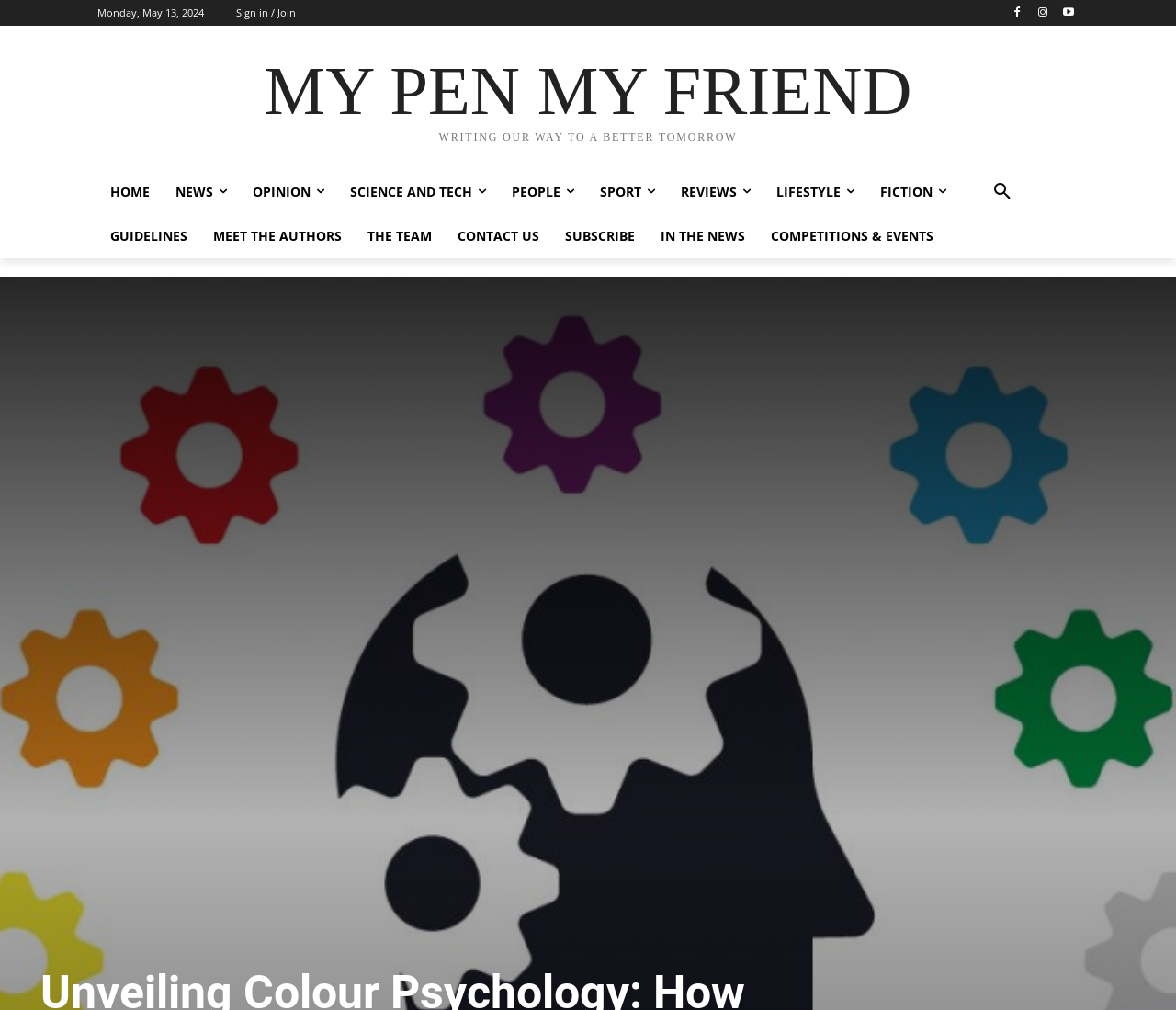Given the element description Contact Us, specify the bounding box coordinates of the corresponding UI element in the format (top-left x, top-left y, bottom-right x, bottom-right y). All values must be between 0 and 1.

[0.378, 0.212, 0.47, 0.255]